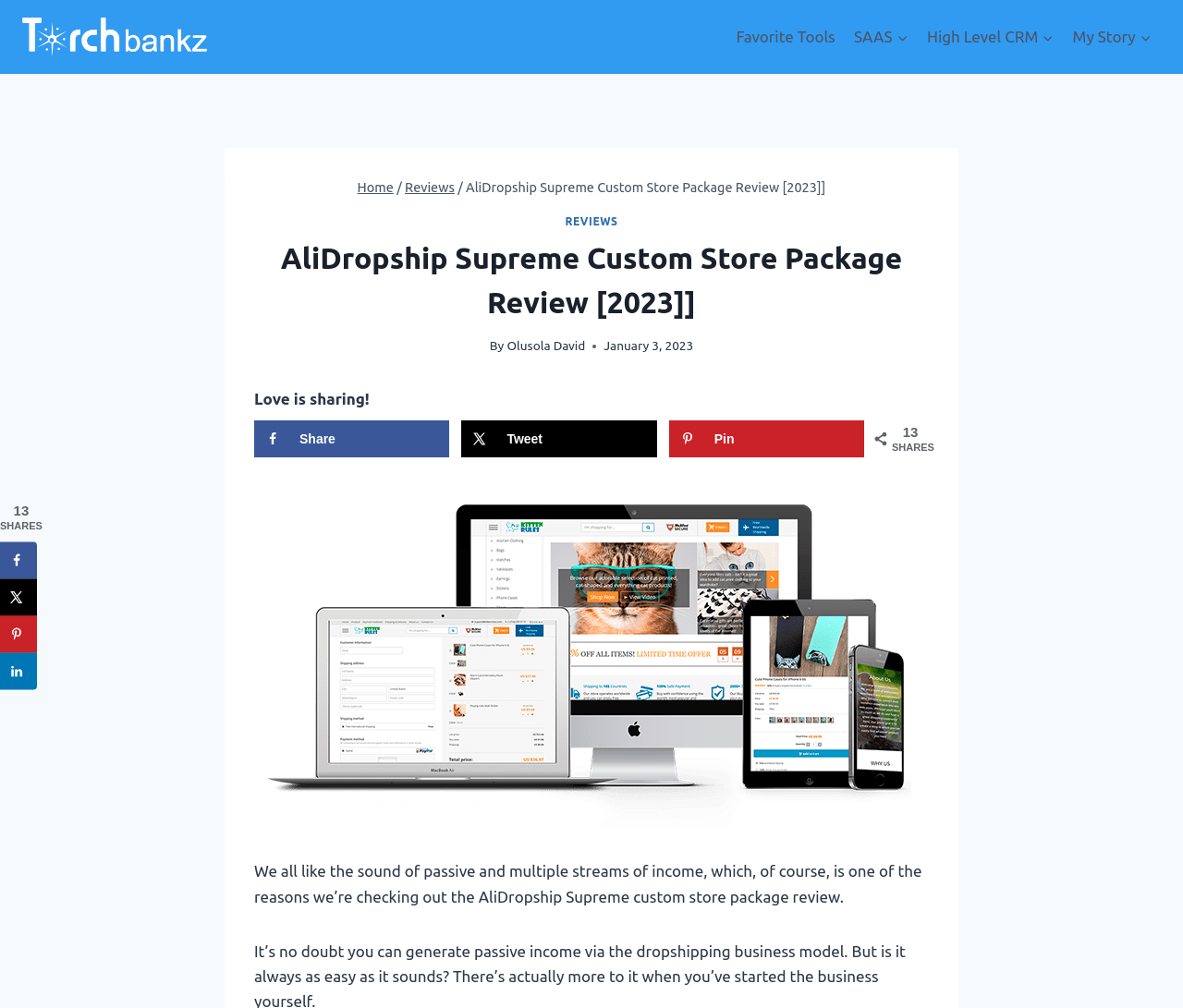Using the provided element description: "High Level CRMExpand", determine the bounding box coordinates of the corresponding UI element in the screenshot.

[0.776, 0.015, 0.899, 0.058]